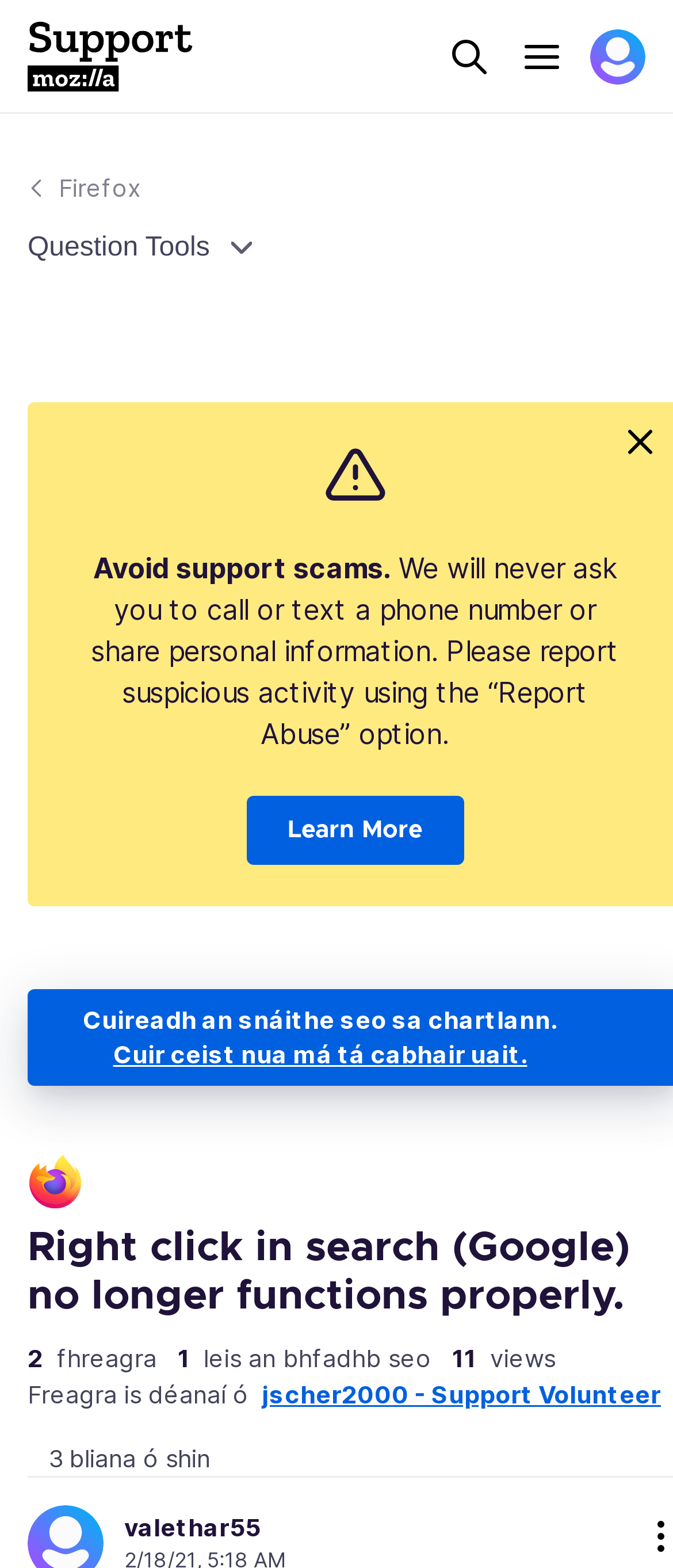Answer the question below using just one word or a short phrase: 
What is the logo on the top left corner?

Mozilla Support Logo